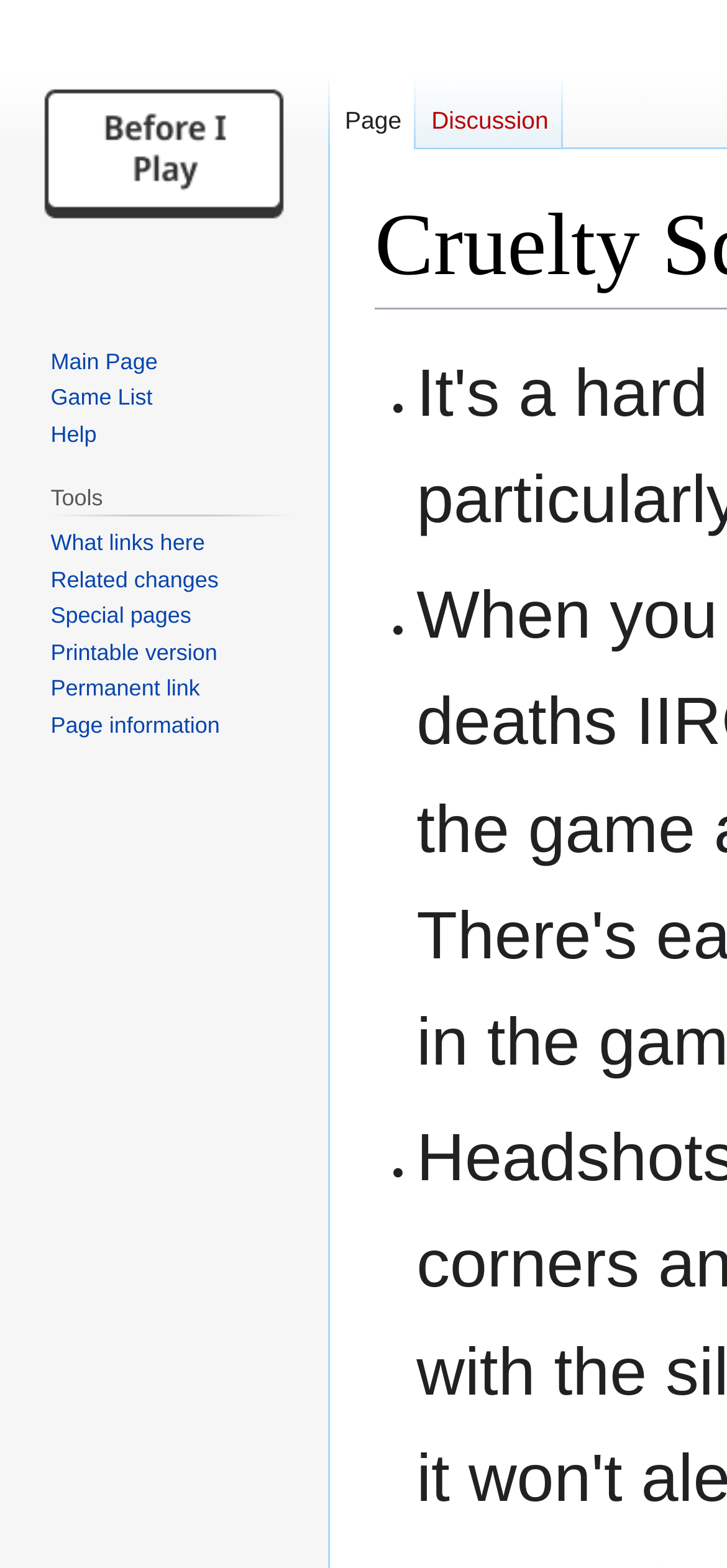Please provide the bounding box coordinates in the format (top-left x, top-left y, bottom-right x, bottom-right y). Remember, all values are floating point numbers between 0 and 1. What is the bounding box coordinate of the region described as: title="Visit the main page"

[0.021, 0.0, 0.431, 0.19]